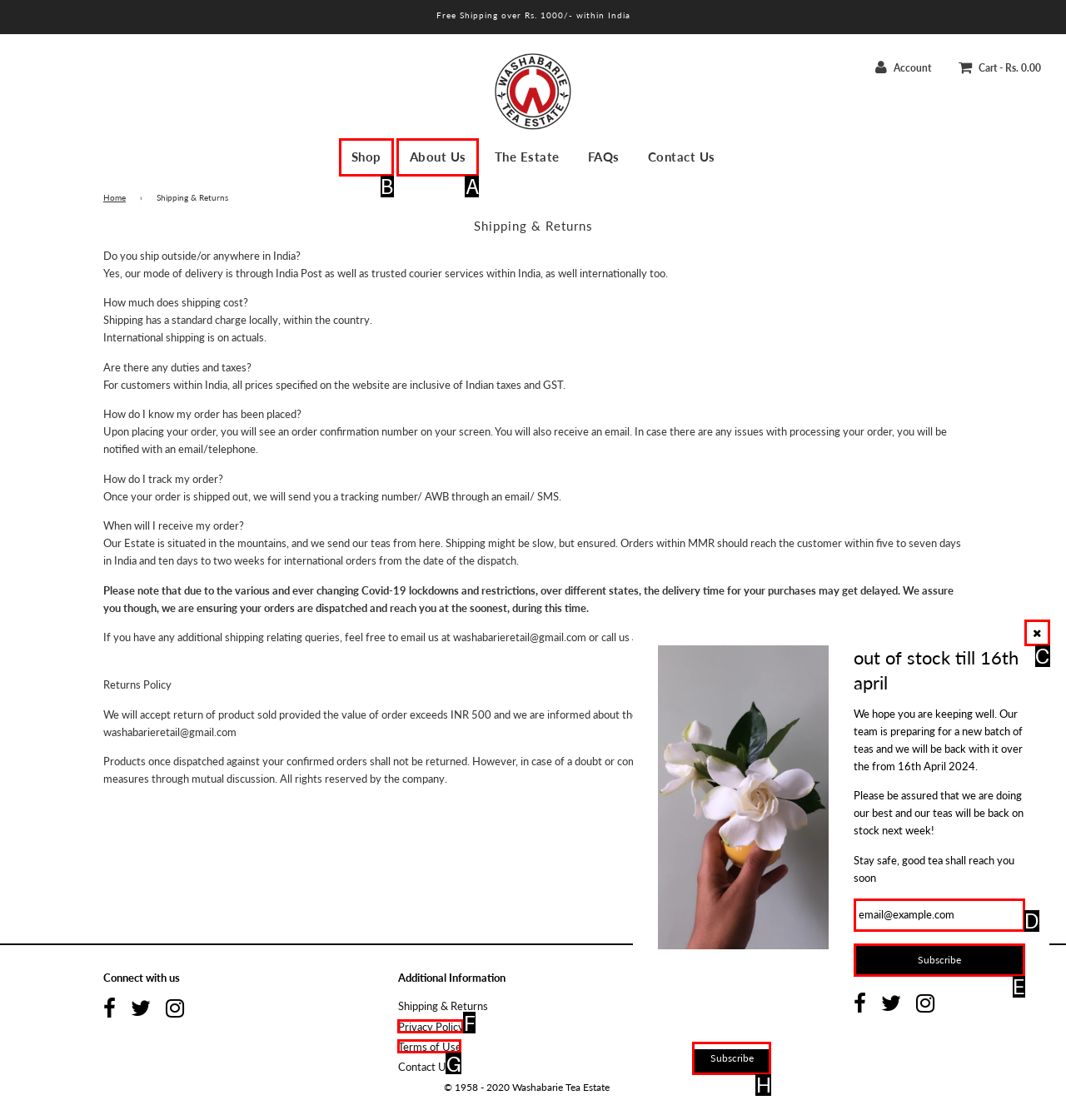Identify the correct letter of the UI element to click for this task: Click on the 'Shop' link
Respond with the letter from the listed options.

B